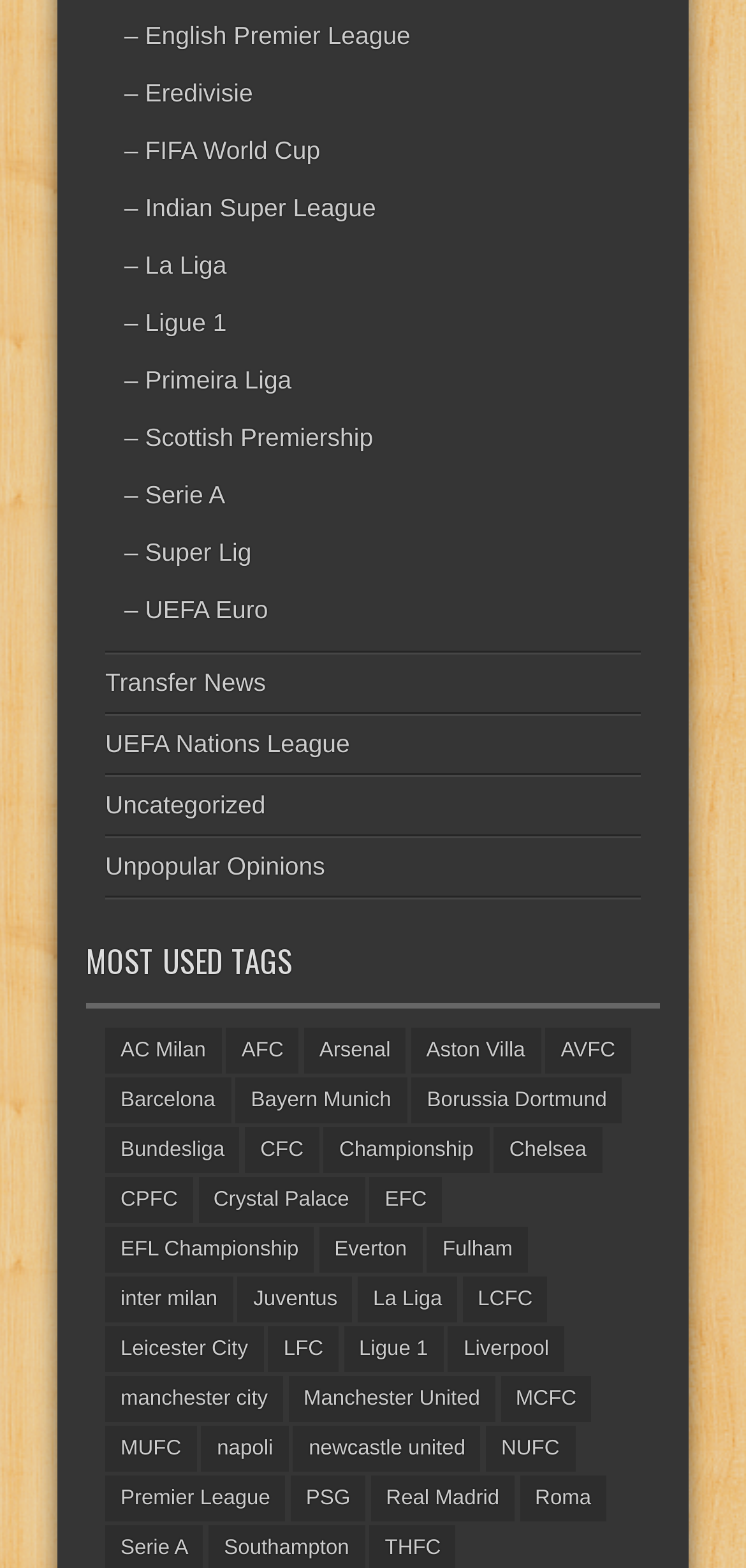Please use the details from the image to answer the following question comprehensively:
What is the category with the most items?

I looked at the number of items associated with each category and found that the Premier League has the most items, 4,029, which indicates its popularity.